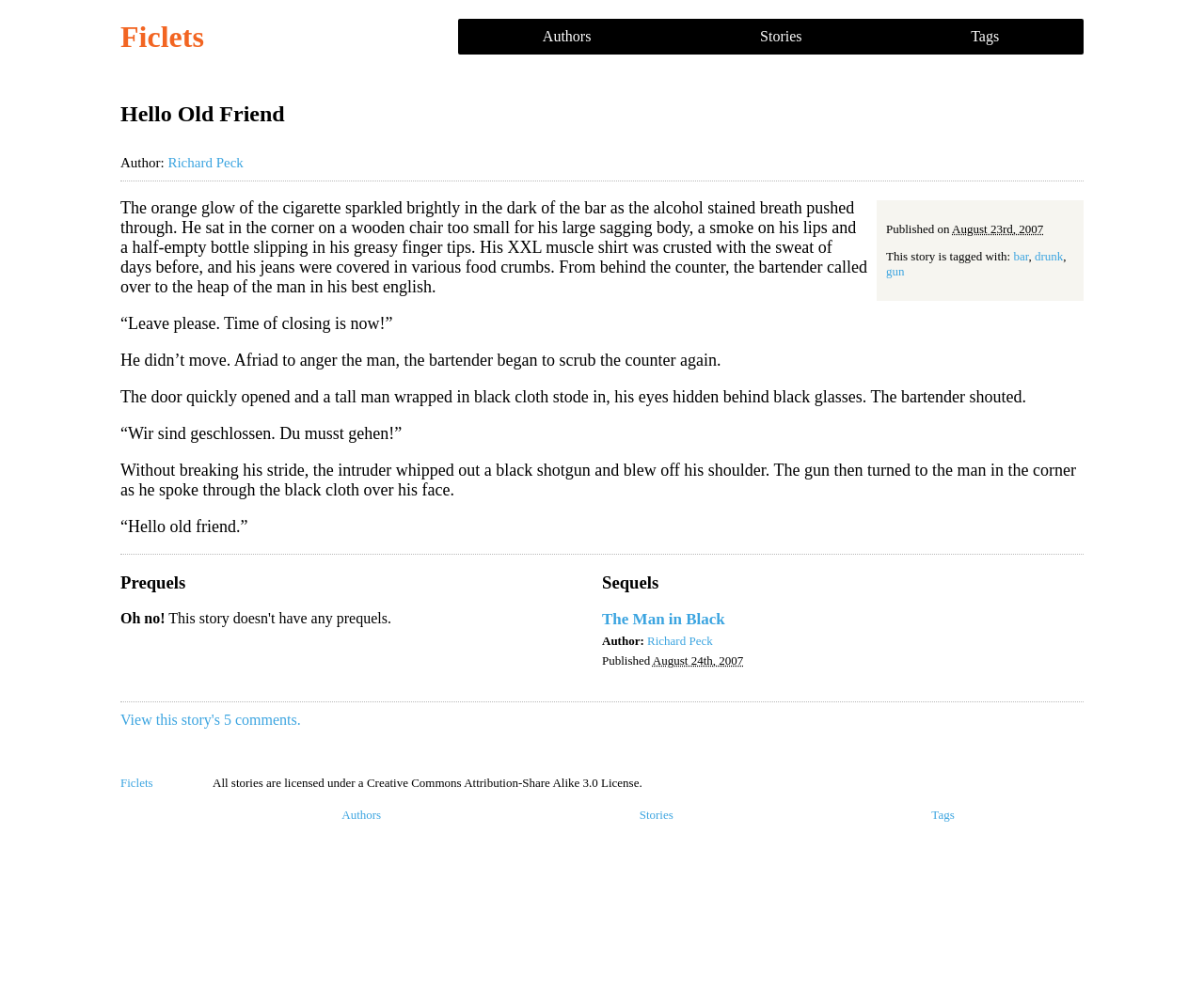What is the tag of the story 'Hello Old Friend'?
Based on the image, please offer an in-depth response to the question.

The tags of the story 'Hello Old Friend' can be found in the article section, where it says 'This story is tagged with: bar, drunk, gun'.